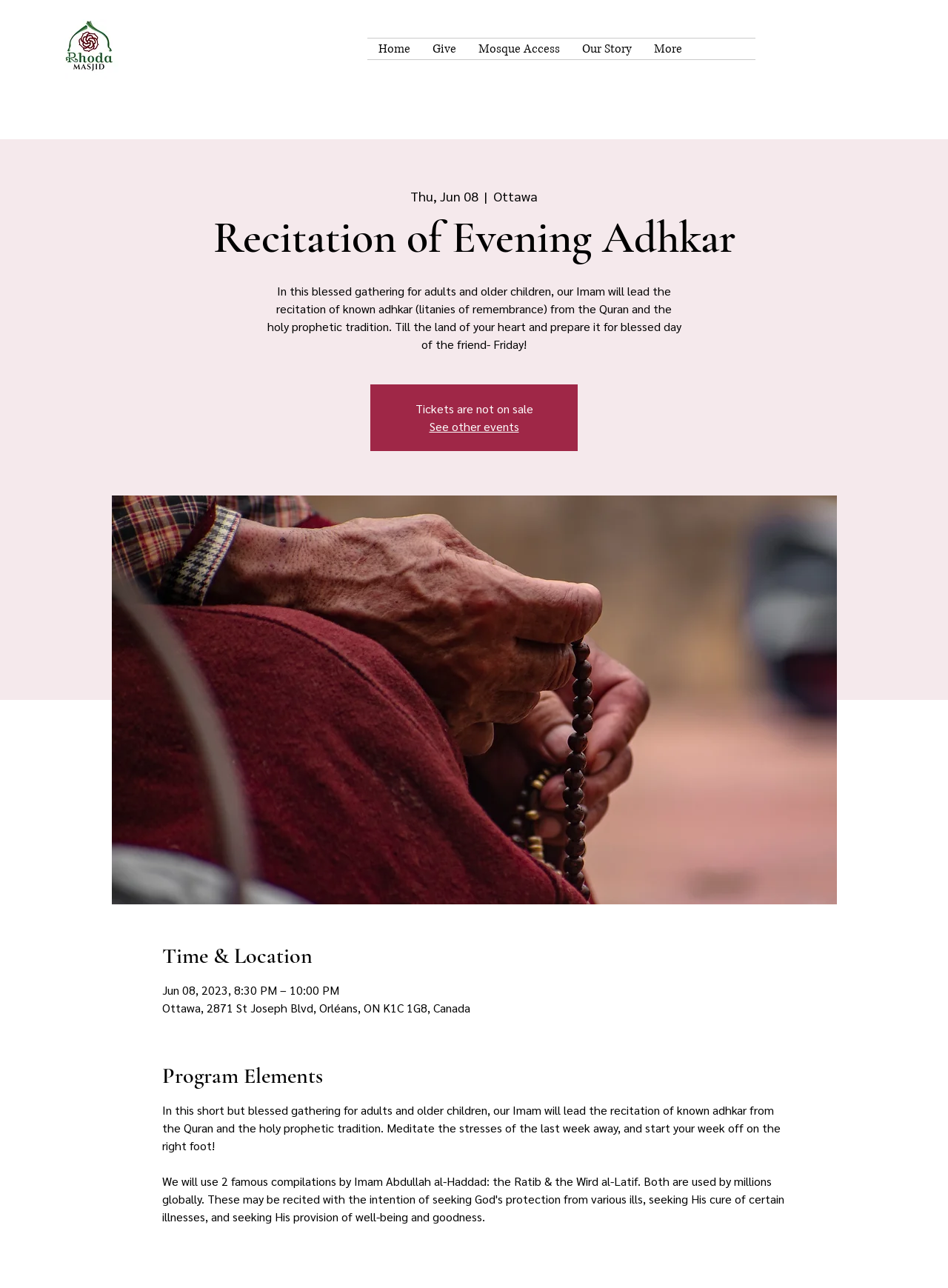What is the date of the event?
Examine the webpage screenshot and provide an in-depth answer to the question.

The date of the event can be found in the 'Time & Location' section, which states 'Jun 08, 2023, 8:30 PM – 10:00 PM'.